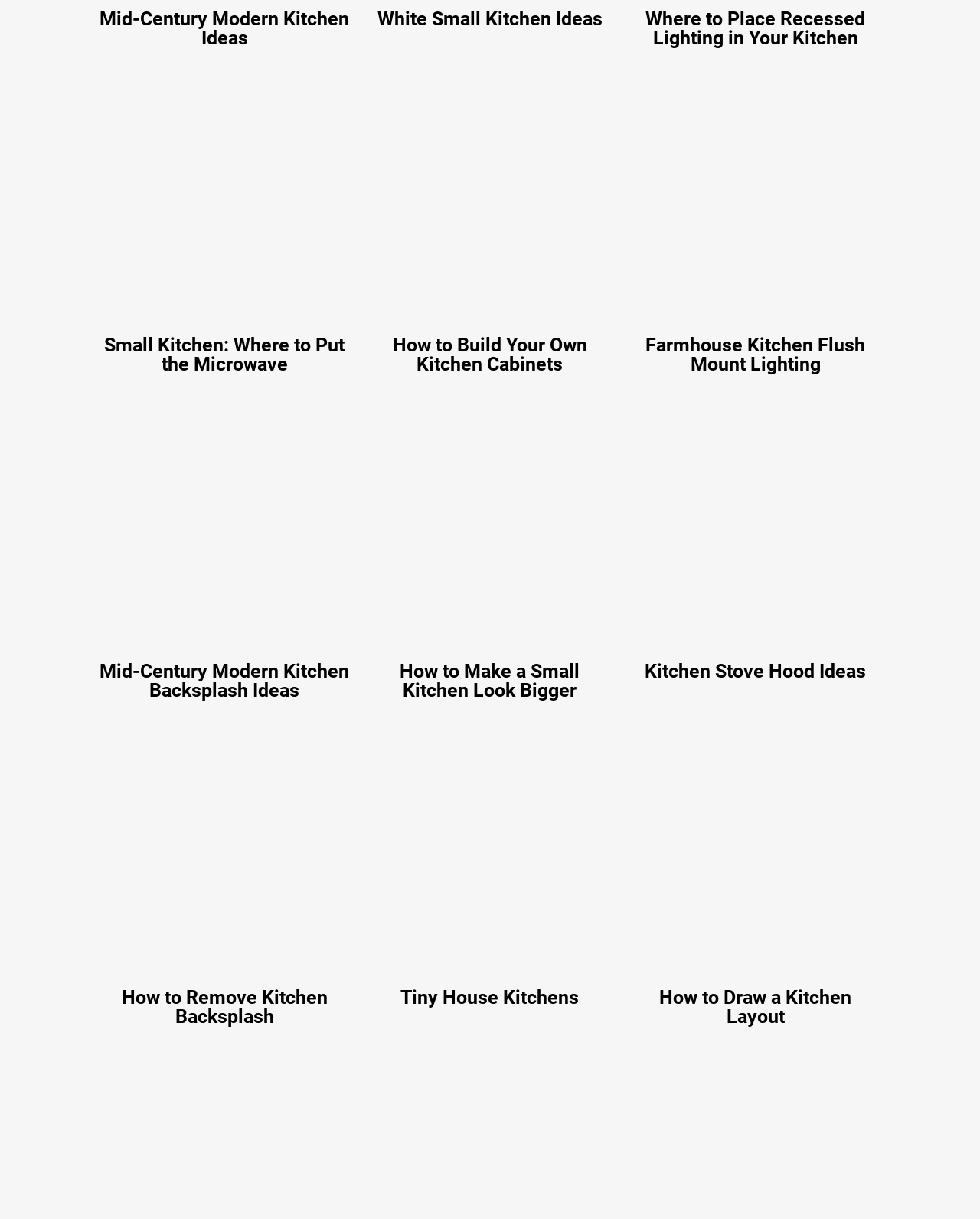Determine the bounding box coordinates of the clickable element necessary to fulfill the instruction: "Explore How to Build Your Own Kitchen Cabinets". Provide the coordinates as four float numbers within the 0 to 1 range, i.e., [left, top, right, bottom].

[0.401, 0.274, 0.599, 0.308]